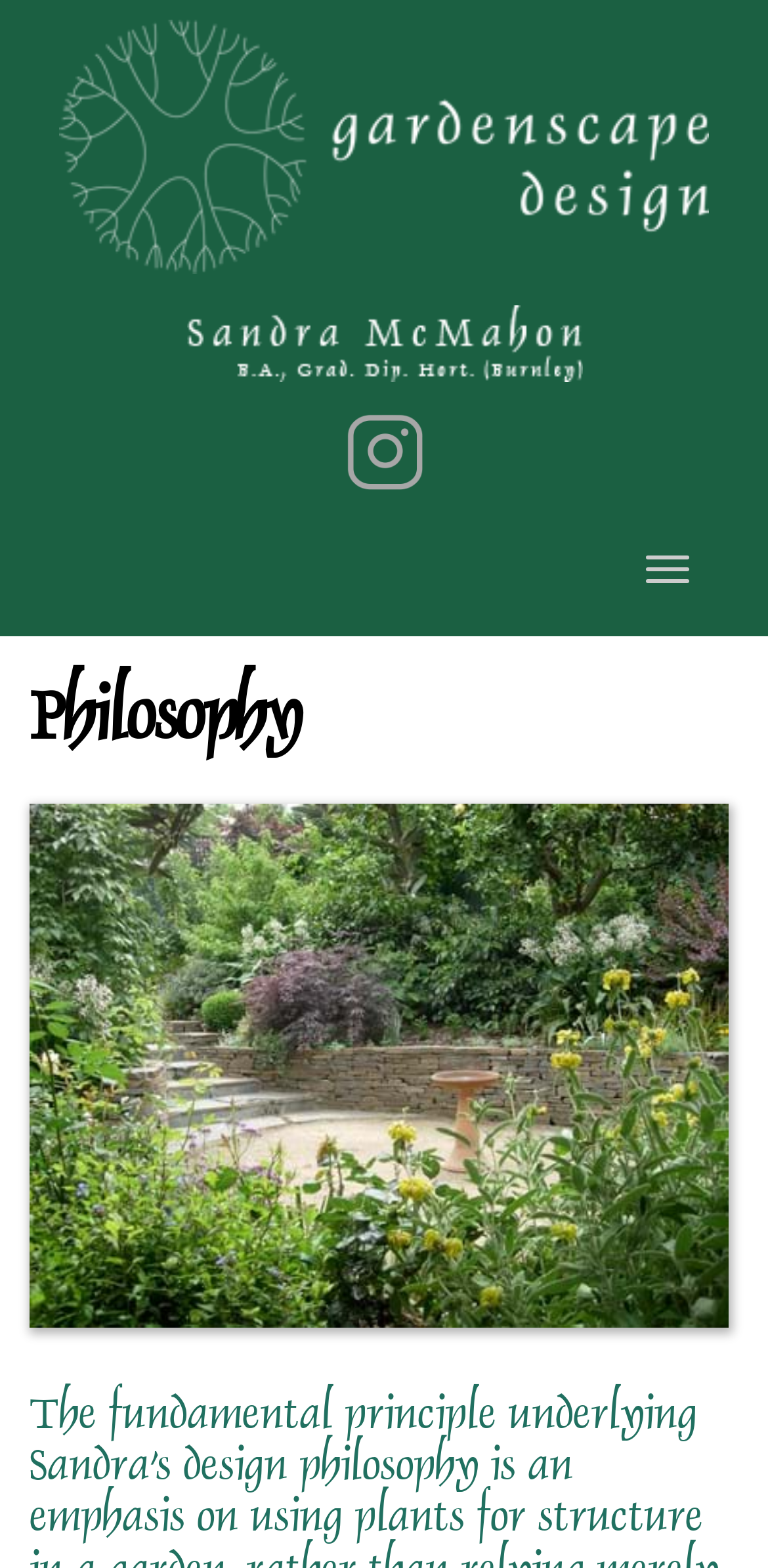Locate the UI element that matches the description Toggle navigation in the webpage screenshot. Return the bounding box coordinates in the format (top-left x, top-left y, bottom-right x, bottom-right y), with values ranging from 0 to 1.

[0.815, 0.343, 0.923, 0.383]